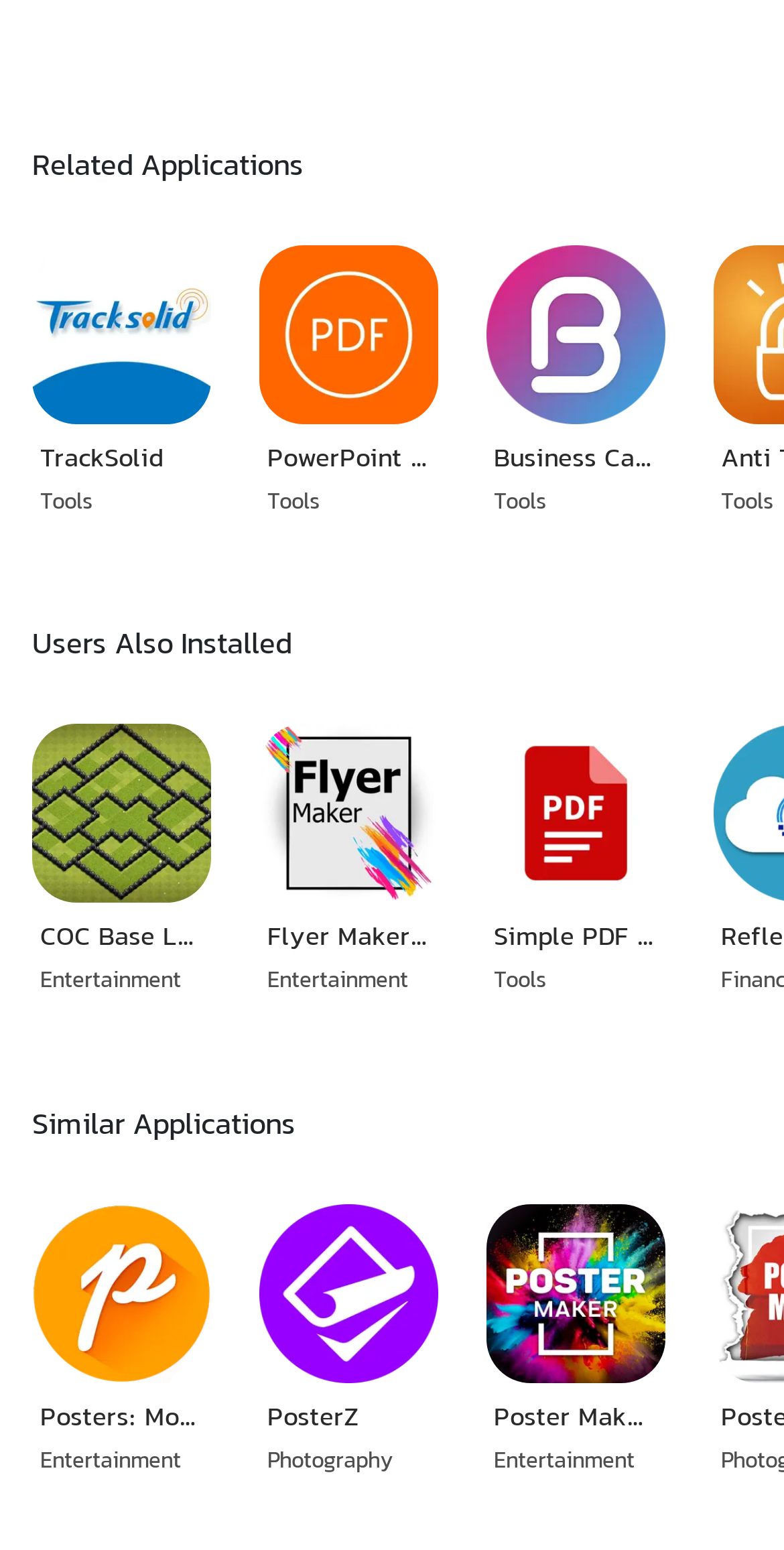Determine the bounding box coordinates of the clickable element to achieve the following action: 'View Uncovering Christianity: Exploring Faith with Israel Wayne'. Provide the coordinates as four float values between 0 and 1, formatted as [left, top, right, bottom].

None